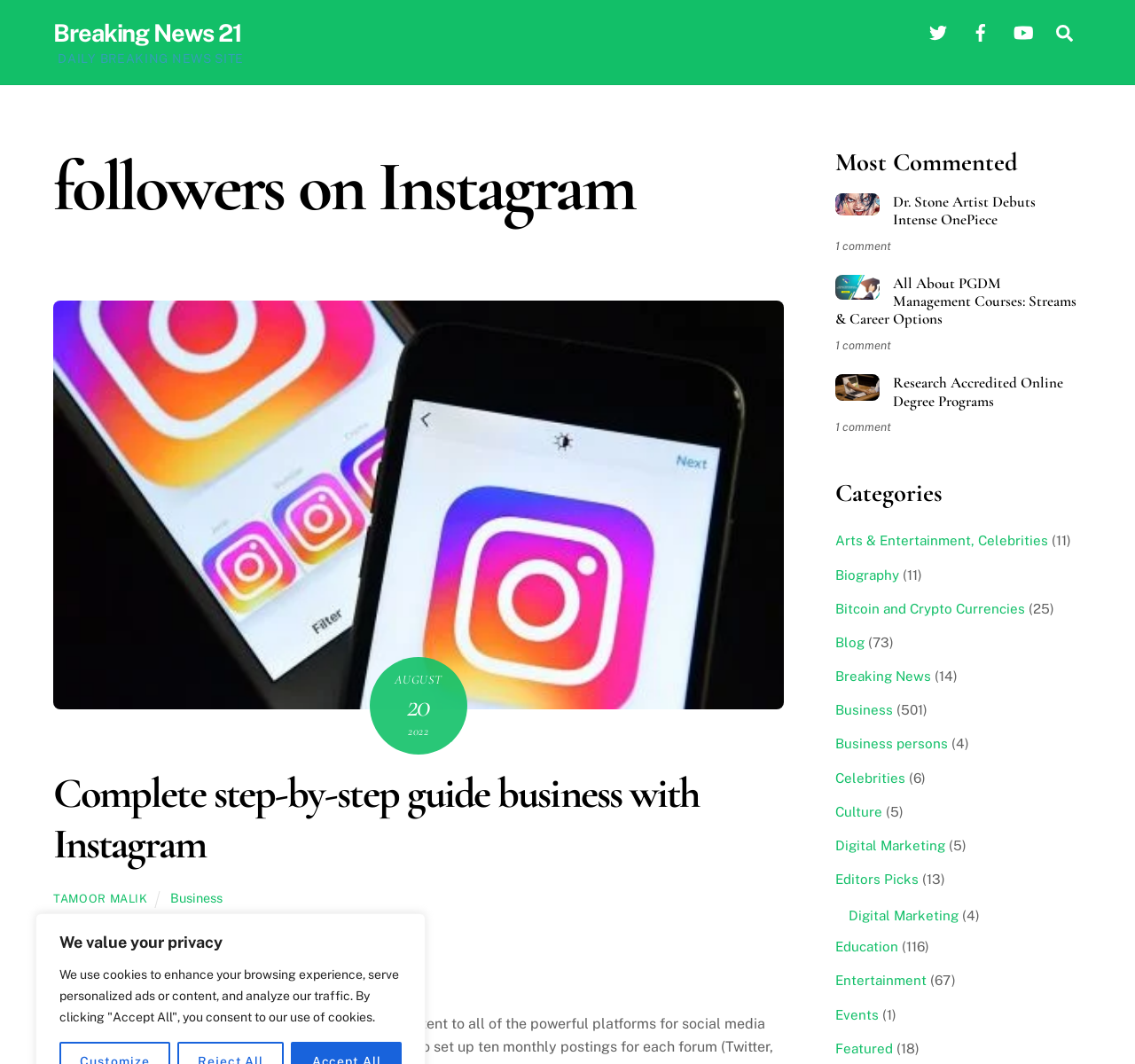Predict the bounding box coordinates of the UI element that matches this description: "Arts & Entertainment, Celebrities". The coordinates should be in the format [left, top, right, bottom] with each value between 0 and 1.

[0.736, 0.501, 0.923, 0.515]